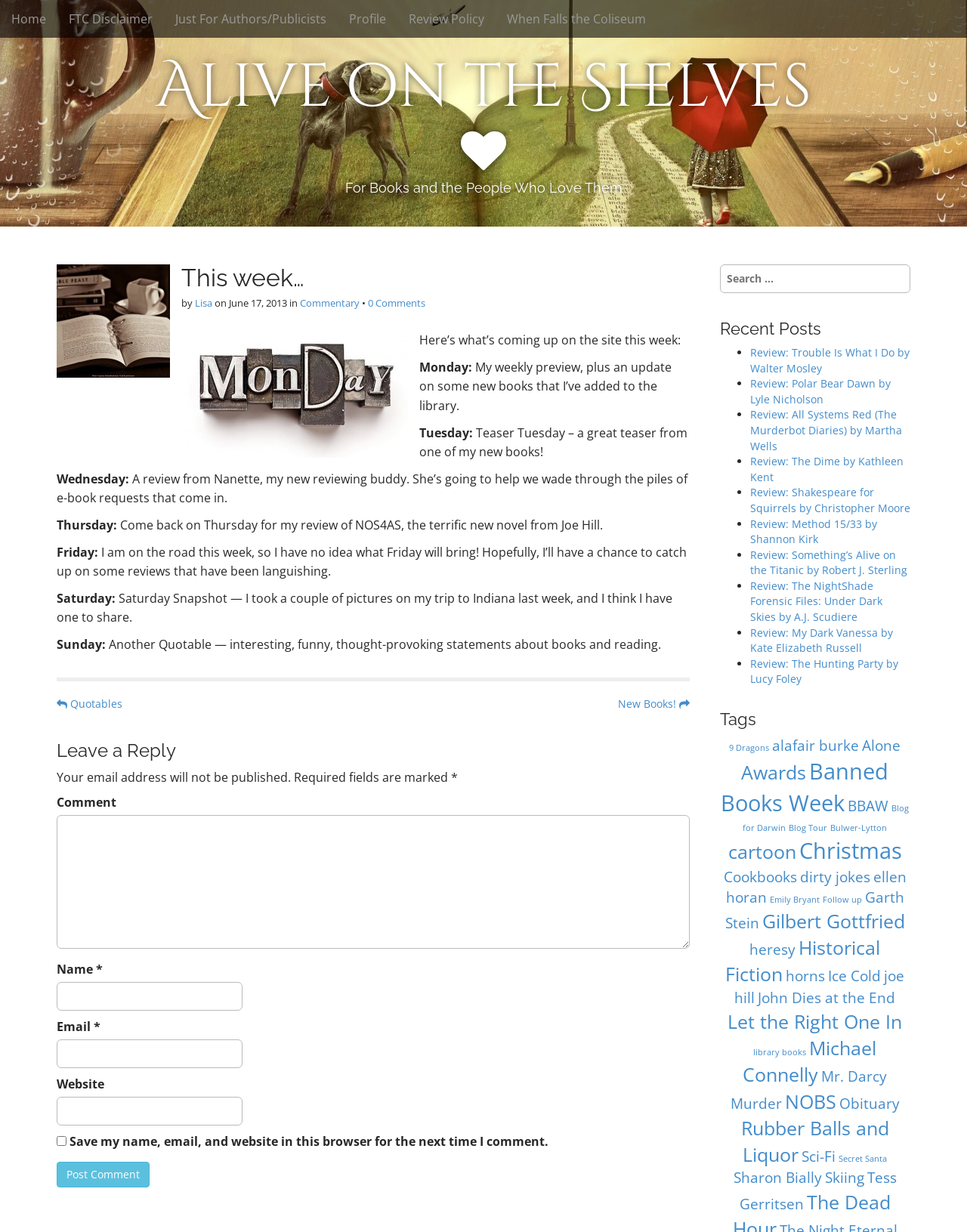What is the name of the blog?
Based on the visual information, provide a detailed and comprehensive answer.

The name of the blog can be found in the heading element 'Alive on the Shelves' which is a child of the LayoutTable element.